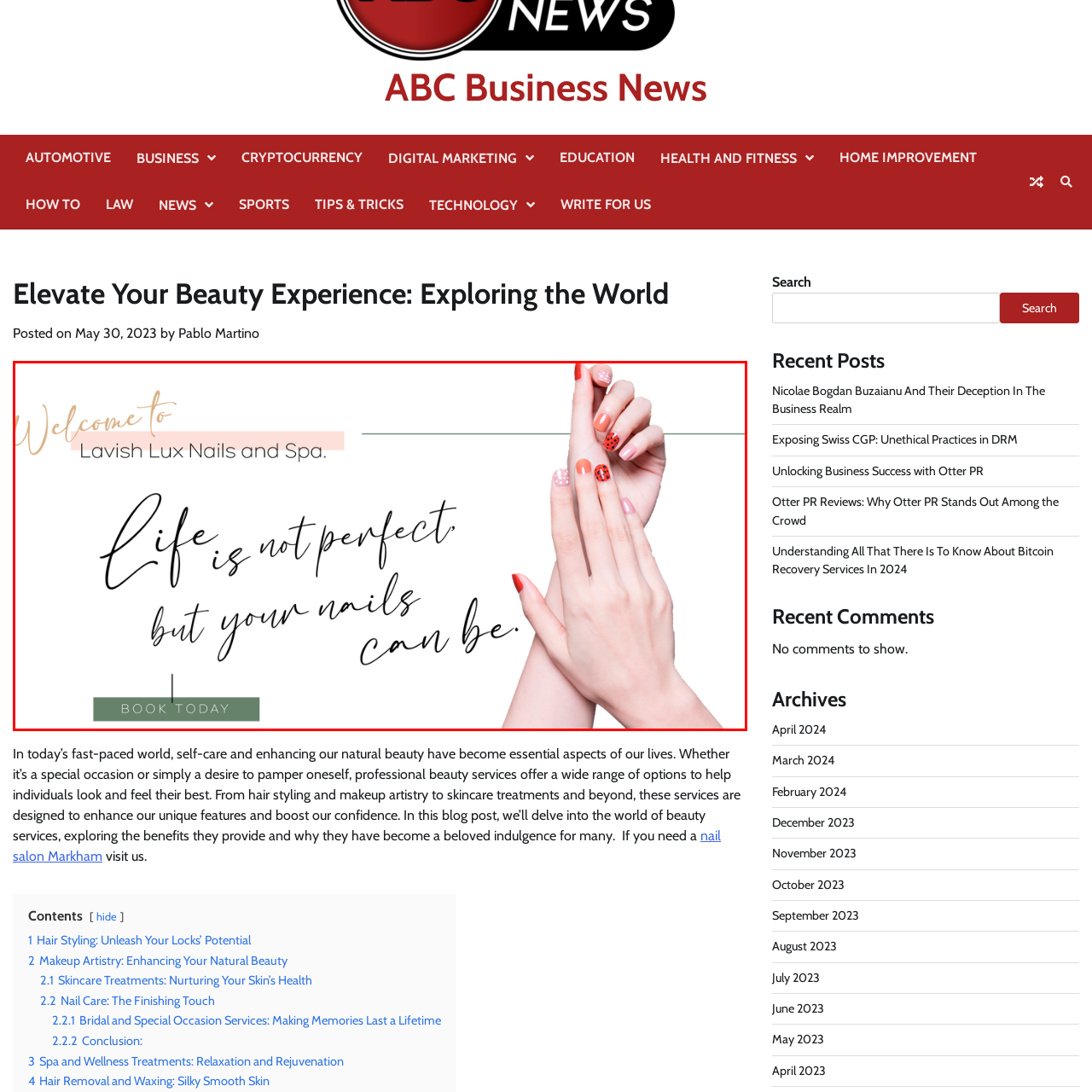What is the main message of the banner?
Focus on the red bounded area in the image and respond to the question with a concise word or phrase.

Life is not perfect, but your nails can be